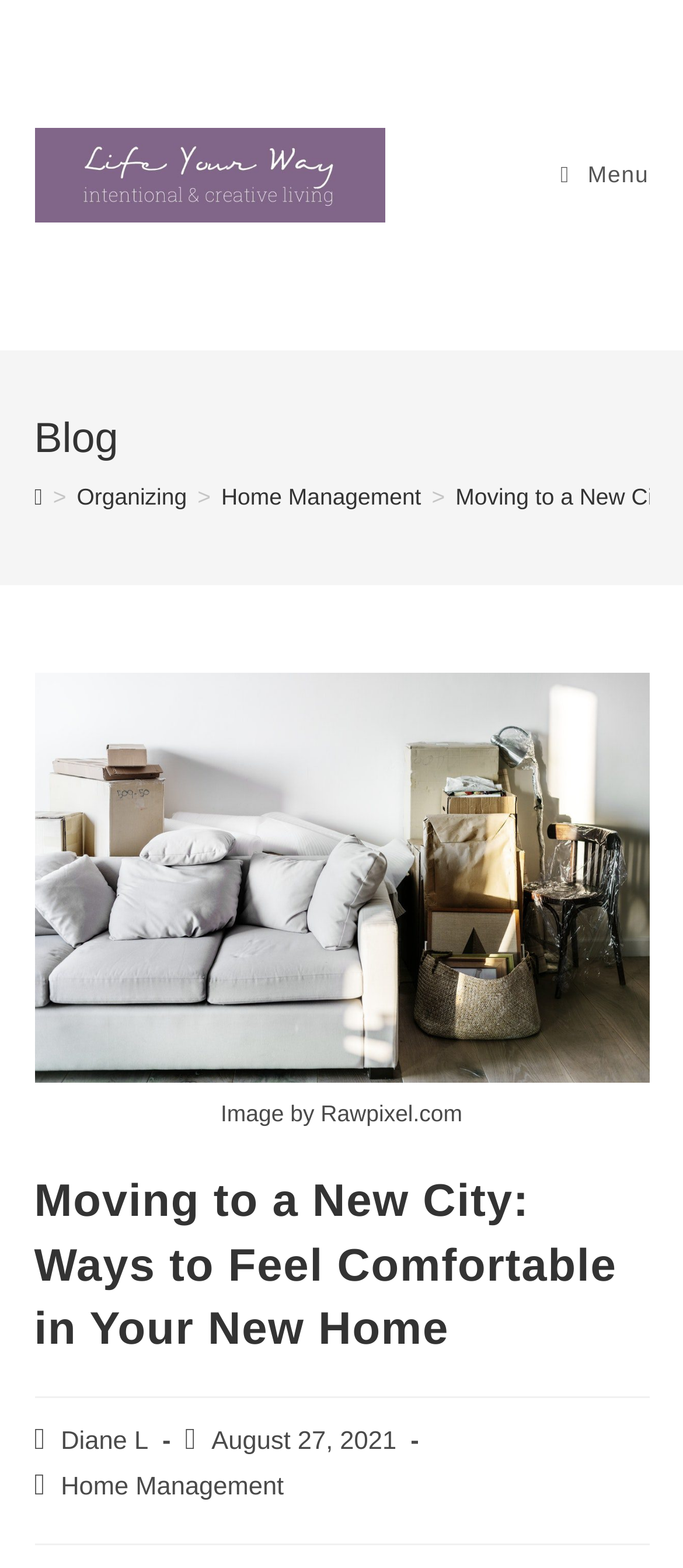Provide an in-depth caption for the webpage.

The webpage is about moving to a new city and feeling comfortable in a new home. At the top left, there is a logo "Life Your Way" with an image, and a link to the website's main page. On the top right, there is a "Mobile Menu" link. 

Below the logo, there is a header section with a "Blog" heading, followed by a navigation menu with breadcrumbs showing the current page's location: "Home > Organizing > Home Management". 

The main content of the page is an article with a heading "Moving to a New City: Ways to Feel Comfortable in Your New Home". Above the article, there is a large image related to the topic, with a caption "Image by Rawpixel.com" at the bottom right of the image. 

At the bottom of the page, there is information about the article, including the author "Diane L", the publication date "August 27, 2021", and the category "Home Management".